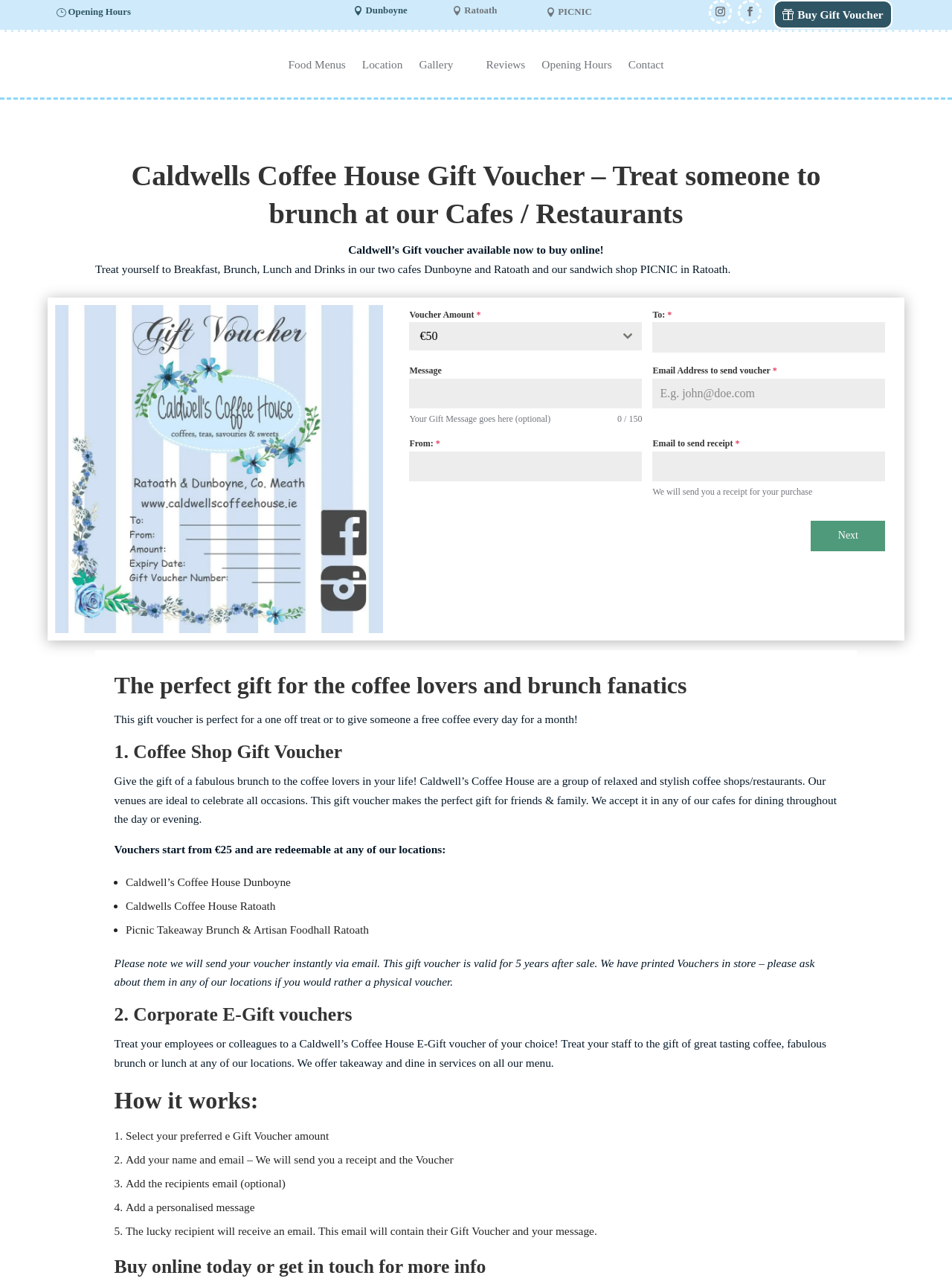Extract the primary heading text from the webpage.

Caldwells Coffee House Gift Voucher – Treat someone to brunch at our Cafes / Restaurants